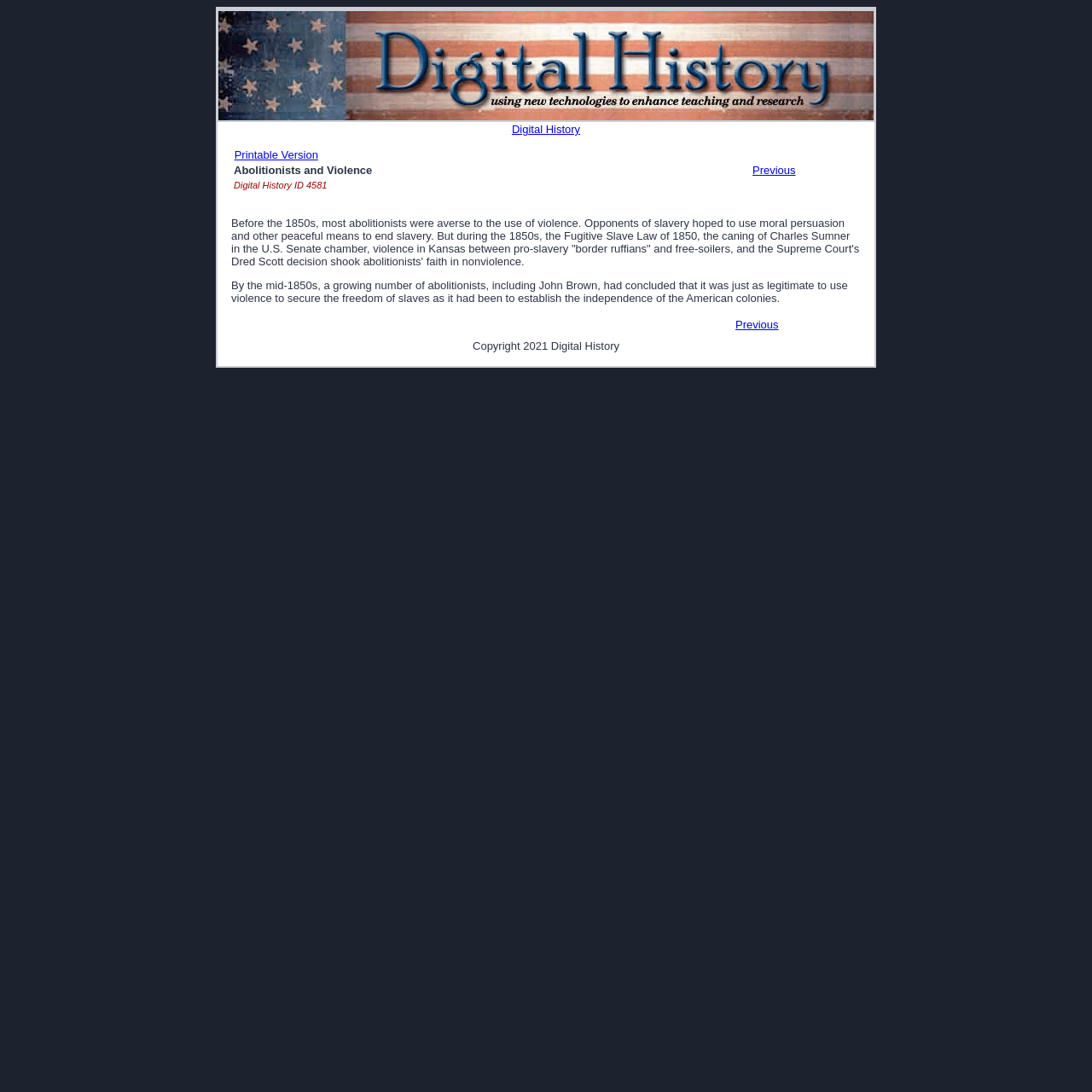What is the topic of the article?
Carefully examine the image and provide a detailed answer to the question.

The topic of the article can be determined by reading the title of the article, which is 'Abolitionists and Violence'. This title is located in the table cell with bounding box coordinates [0.213, 0.149, 0.687, 0.163].